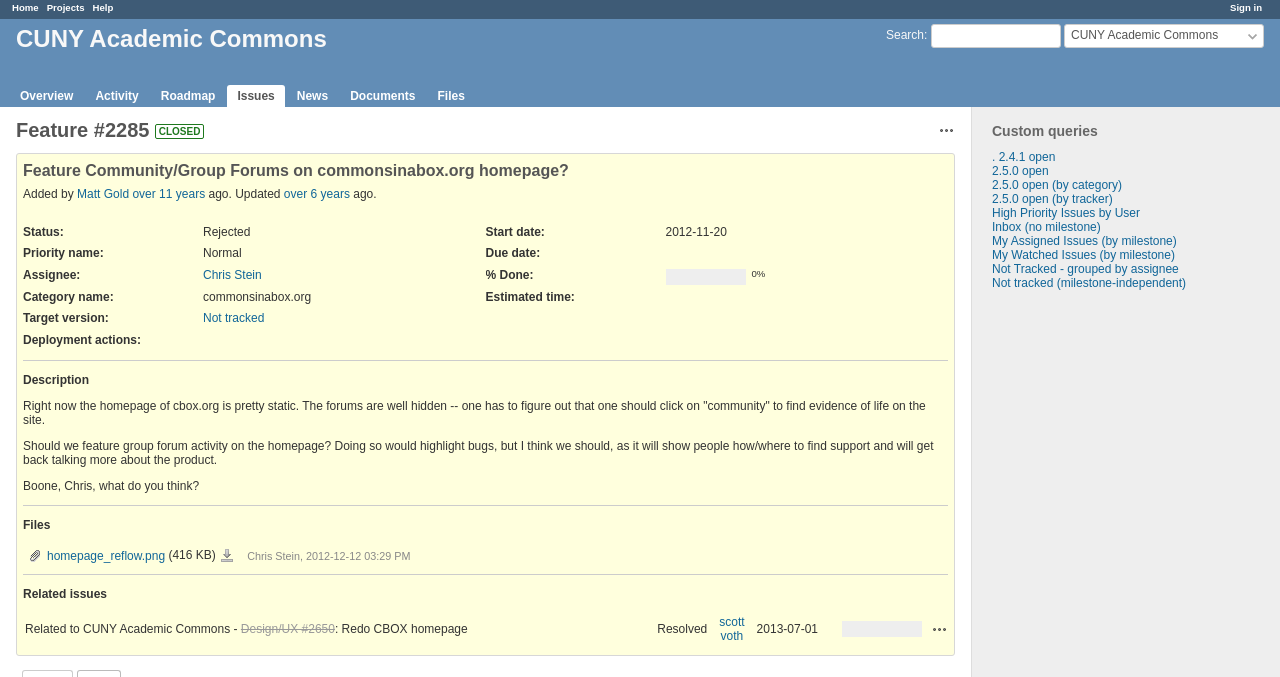Locate the bounding box coordinates of the area to click to fulfill this instruction: "View related issues". The bounding box should be presented as four float numbers between 0 and 1, in the order [left, top, right, bottom].

[0.018, 0.868, 0.084, 0.888]